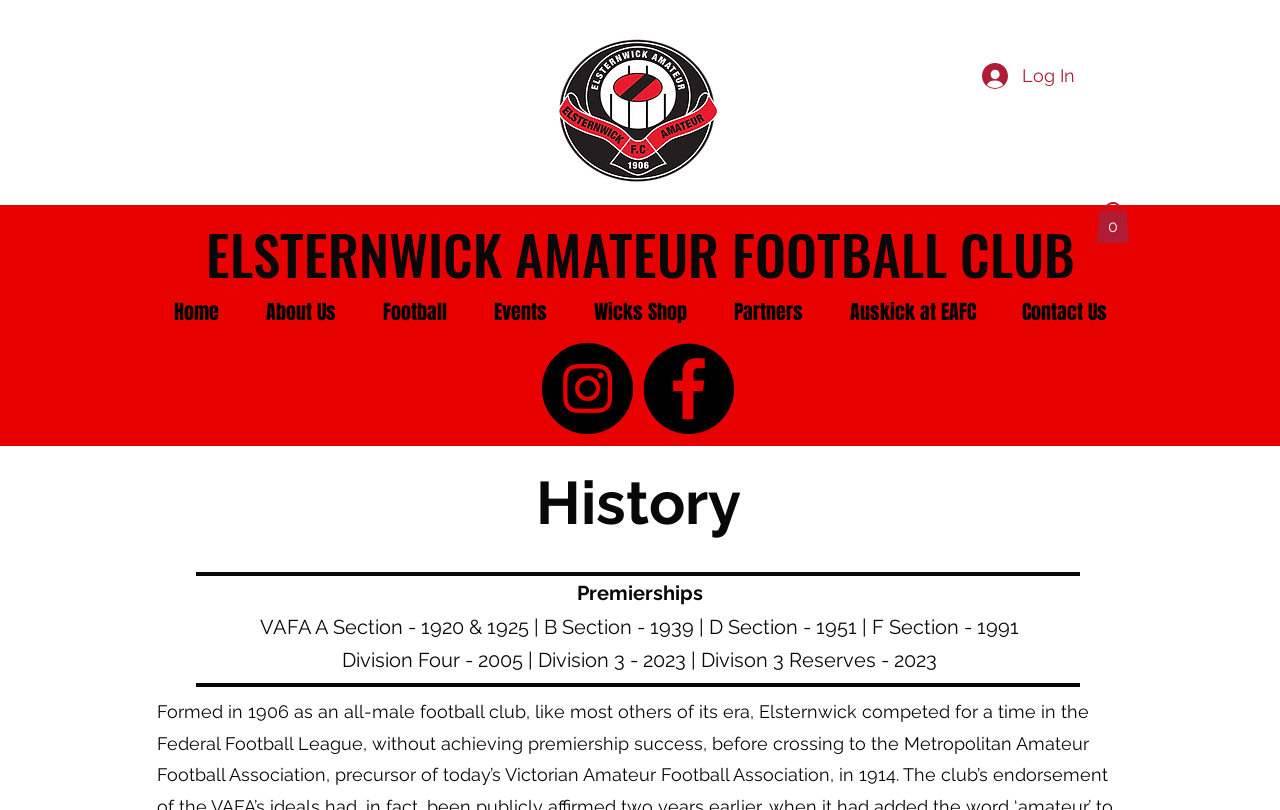What is the year of the first premiership mentioned on the webpage?
Please provide a single word or phrase as your answer based on the screenshot.

1920